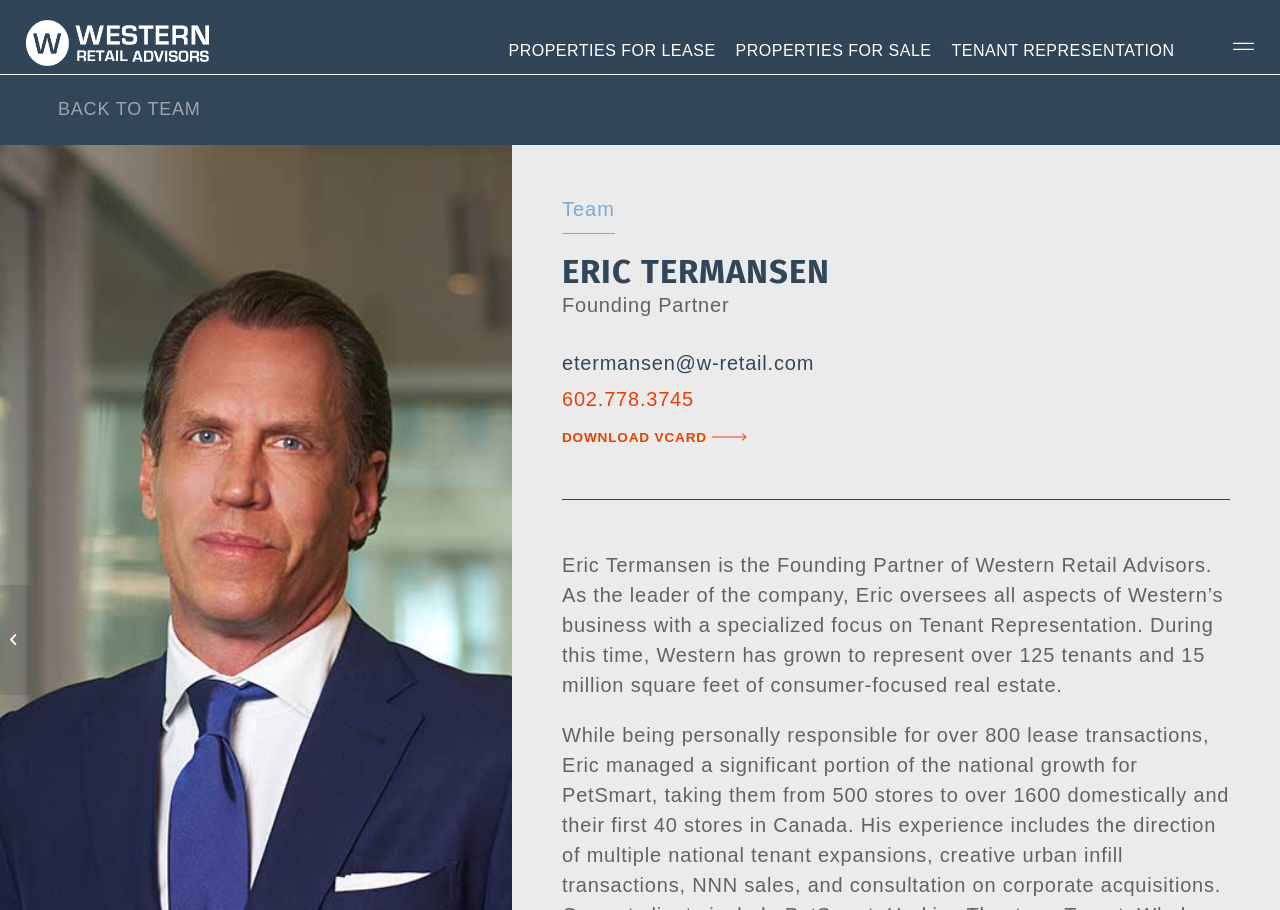What is the name of the company Eric Termansen is a part of? Please answer the question using a single word or phrase based on the image.

Western Retail Advisors